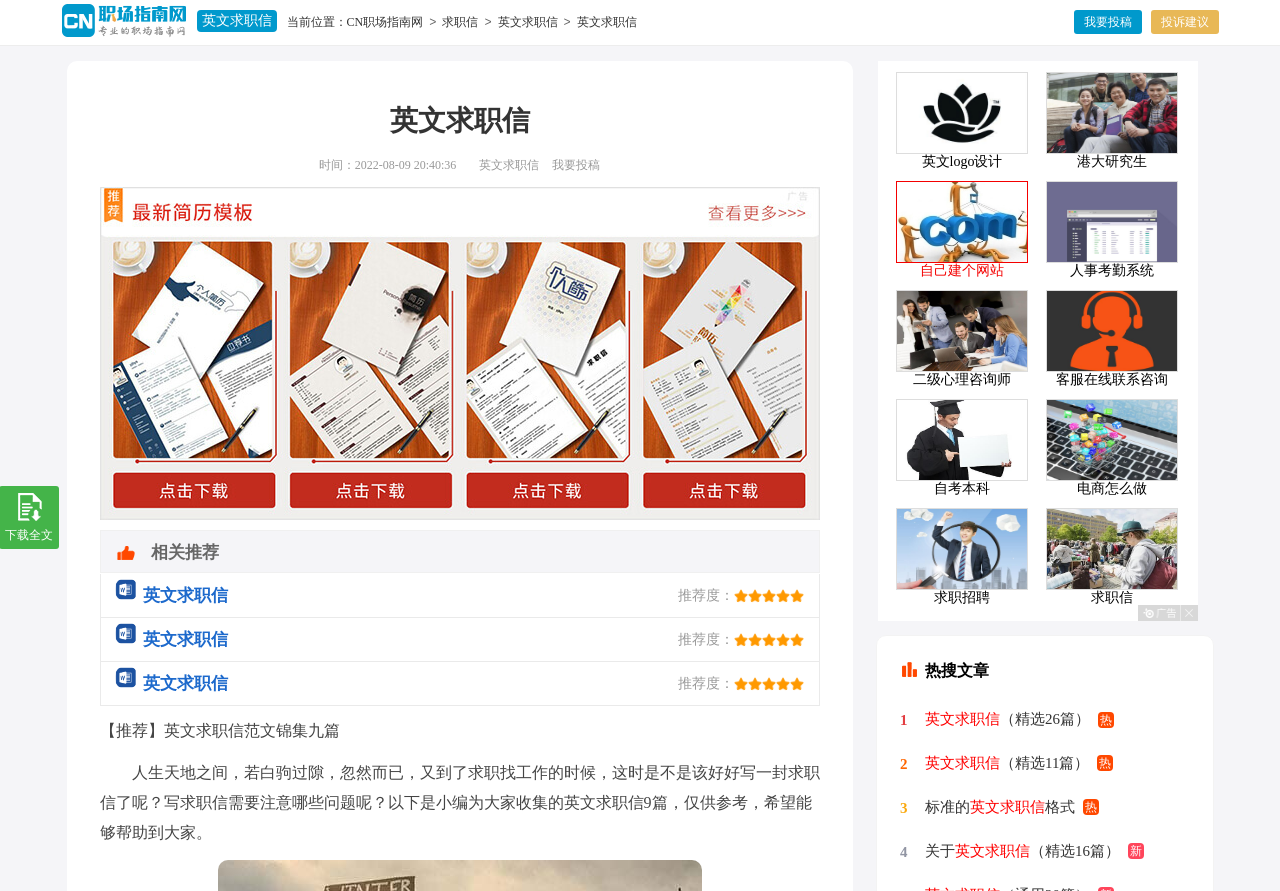Determine the bounding box for the HTML element described here: "Returns". The coordinates should be given as [left, top, right, bottom] with each number being a float between 0 and 1.

None